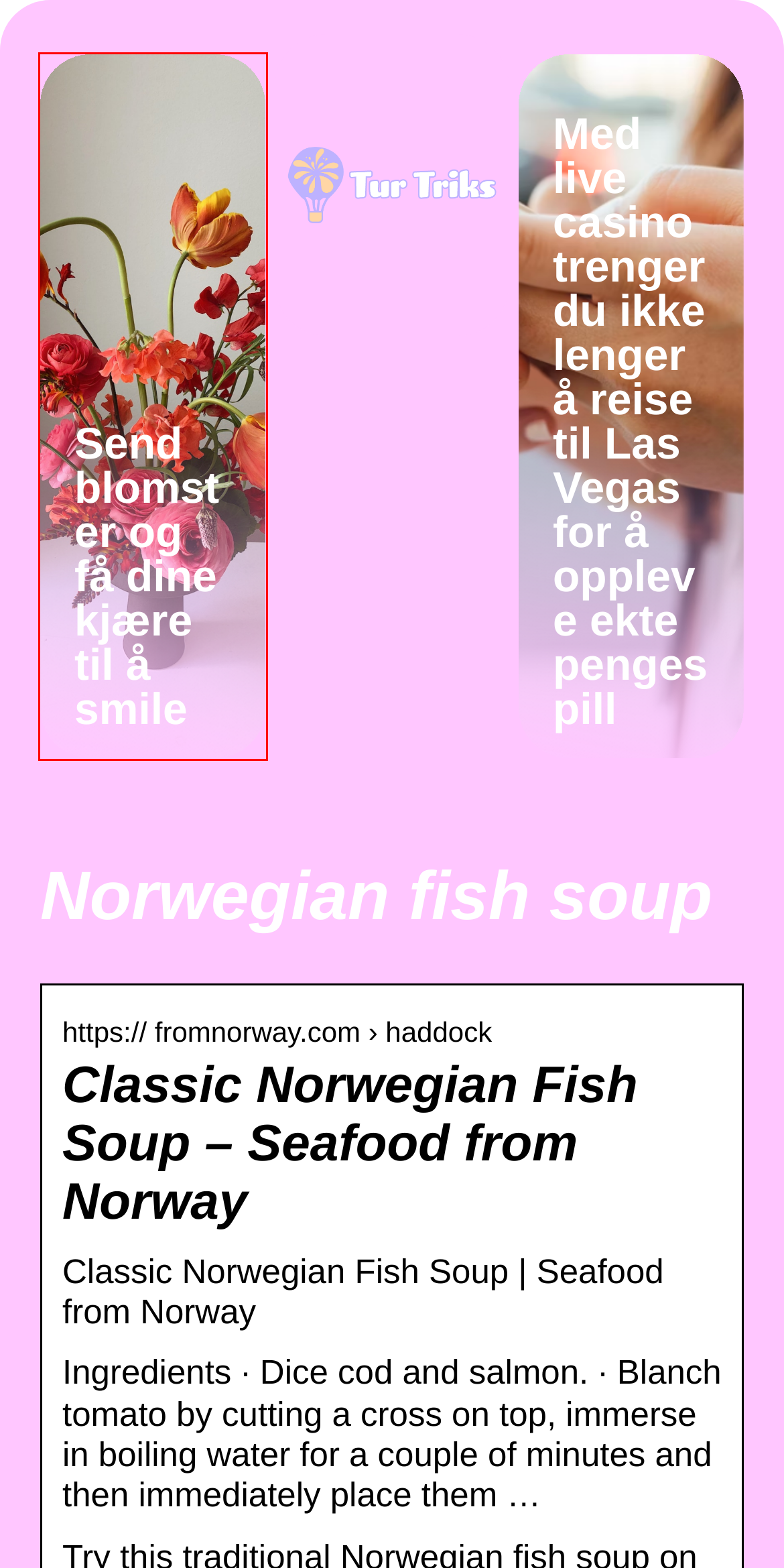Look at the screenshot of the webpage and find the element within the red bounding box. Choose the webpage description that best fits the new webpage that will appear after clicking the element. Here are the candidates:
A. Send blomster og få dine kjære til å smile
B. Nyt en bekymringsfri ferie med all inclusive-konseptet
C. Leter du etter en morsom gave til et barn? Ta en titt her
D. Med live casino trenger du ikke lenger å reise til Las Vegas for å oppleve ekte pengespill
E. Finn den perfekte kjolen til sommerfesten
F. Planlegg ditt eventyr: billetter og fotballfeber i Barcelona
G. Hva skal jeg gi mamma og pappa i gave?
H. Tips for å velge riktig veske

A